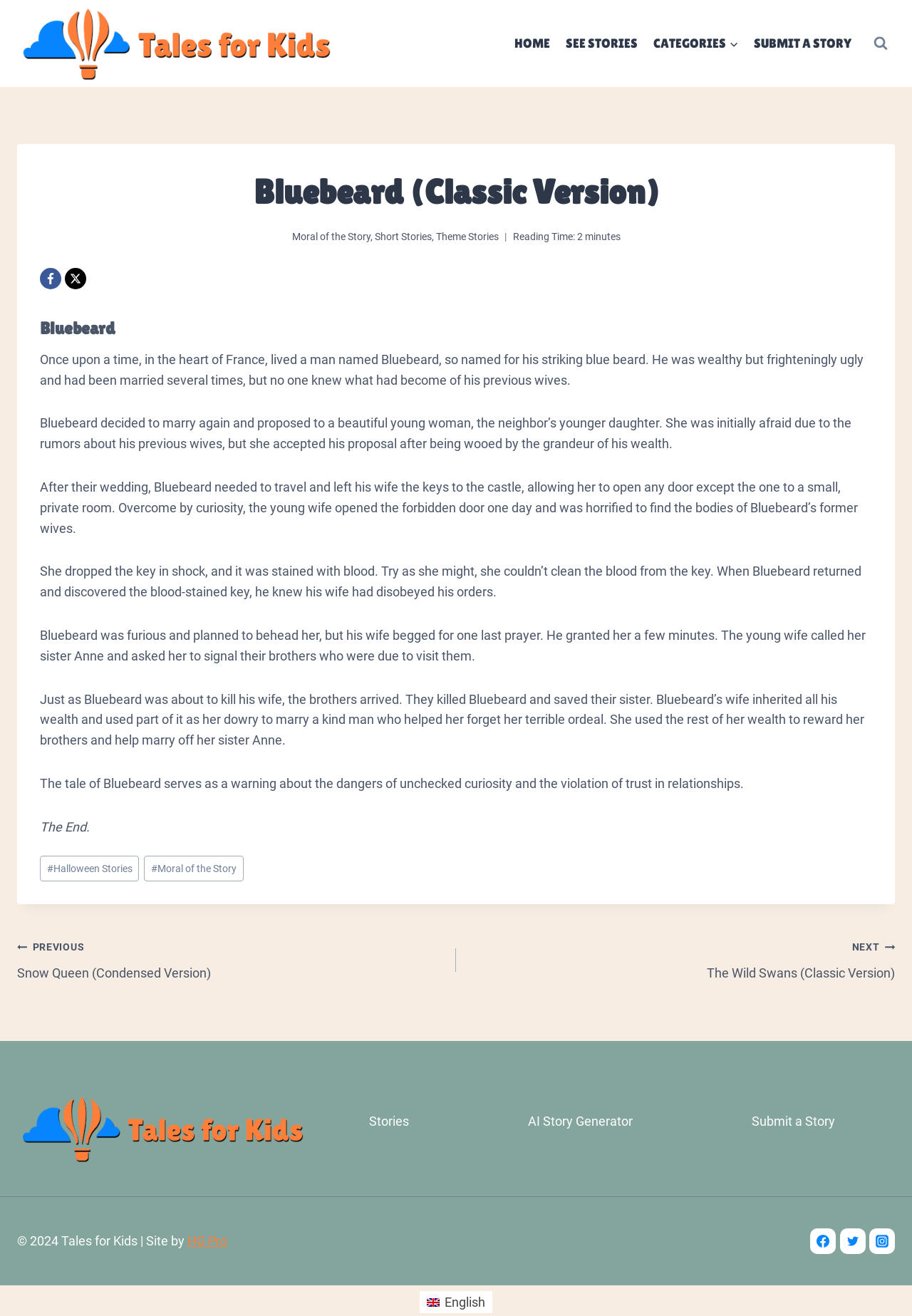Bounding box coordinates are specified in the format (top-left x, top-left y, bottom-right x, bottom-right y). All values are floating point numbers bounded between 0 and 1. Please provide the bounding box coordinate of the region this sentence describes: #Moral of the Story

[0.158, 0.65, 0.267, 0.67]